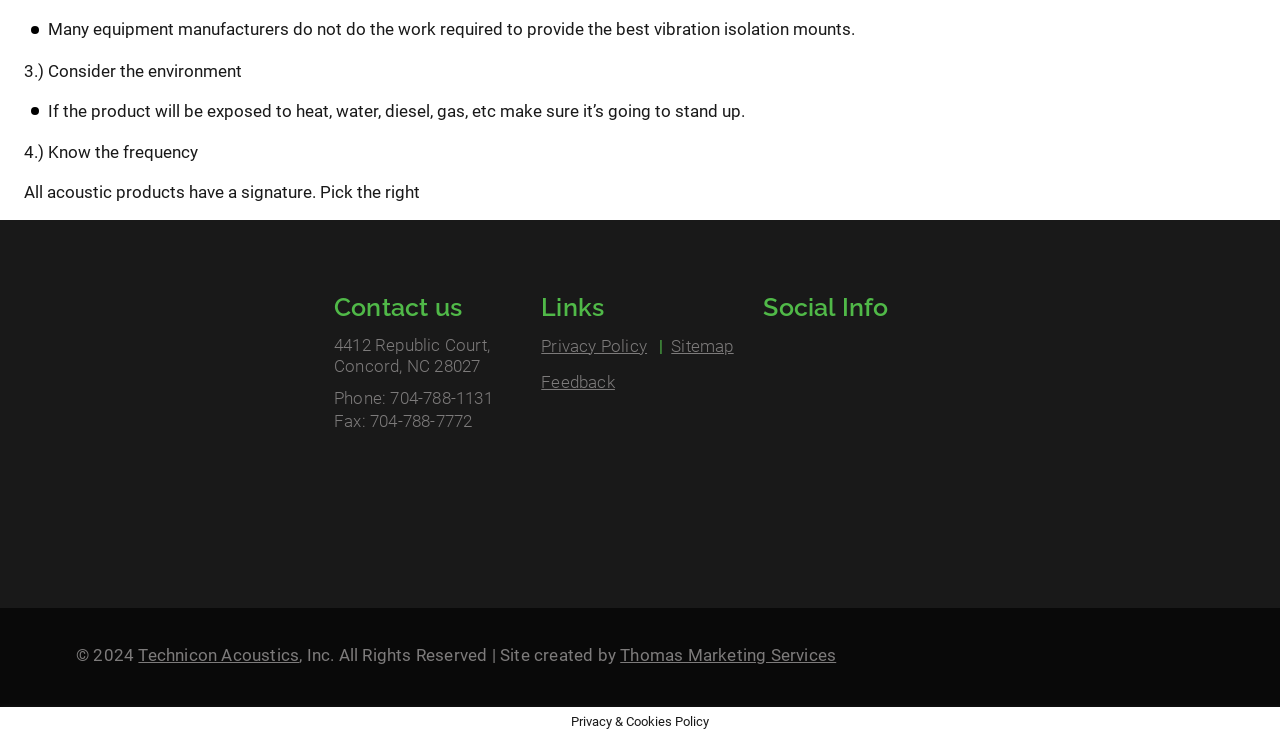Bounding box coordinates should be in the format (top-left x, top-left y, bottom-right x, bottom-right y) and all values should be floating point numbers between 0 and 1. Determine the bounding box coordinate for the UI element described as: Social Justice

None